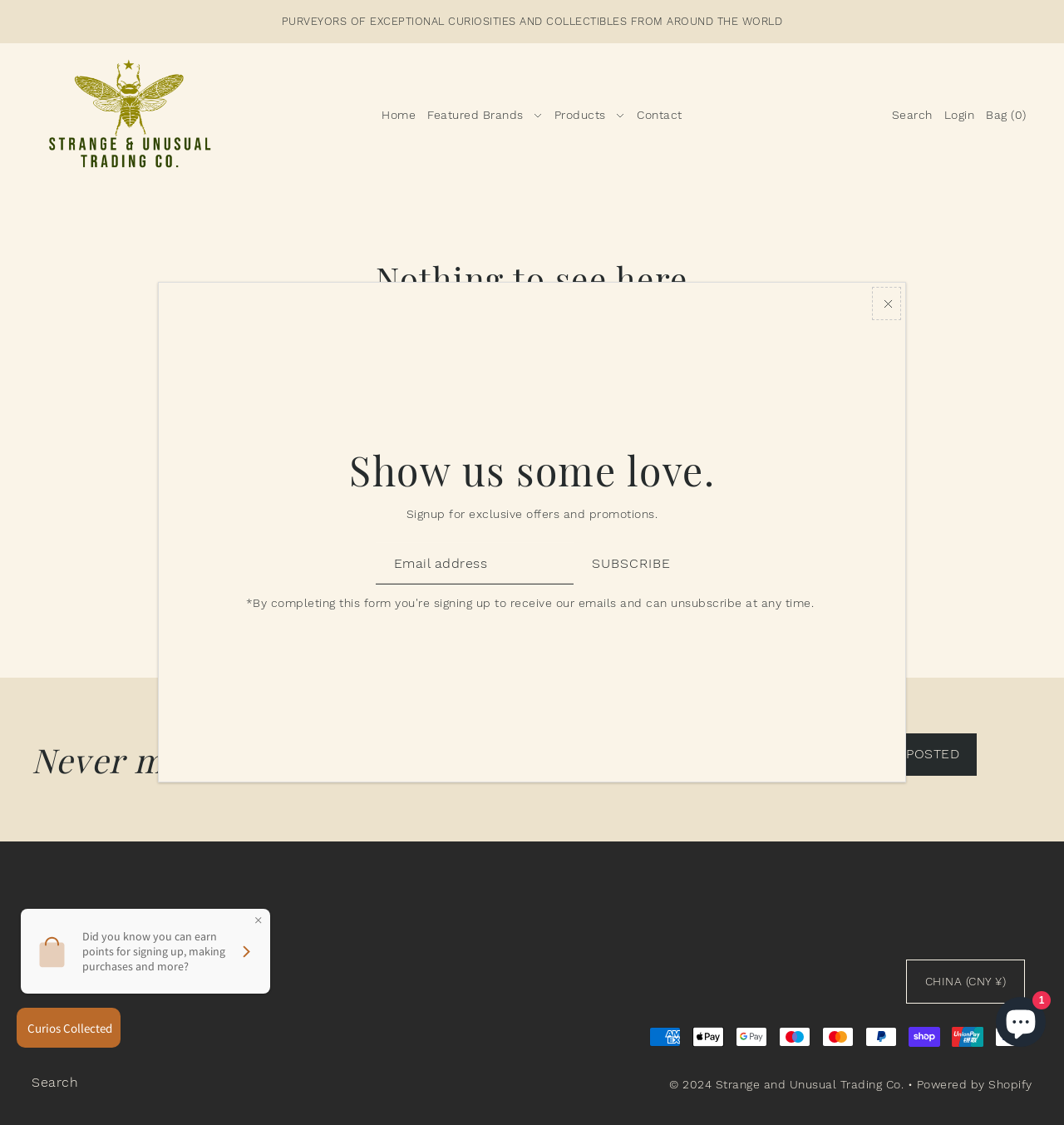Can you provide the bounding box coordinates for the element that should be clicked to implement the instruction: "Search for something"?

[0.833, 0.082, 0.882, 0.122]